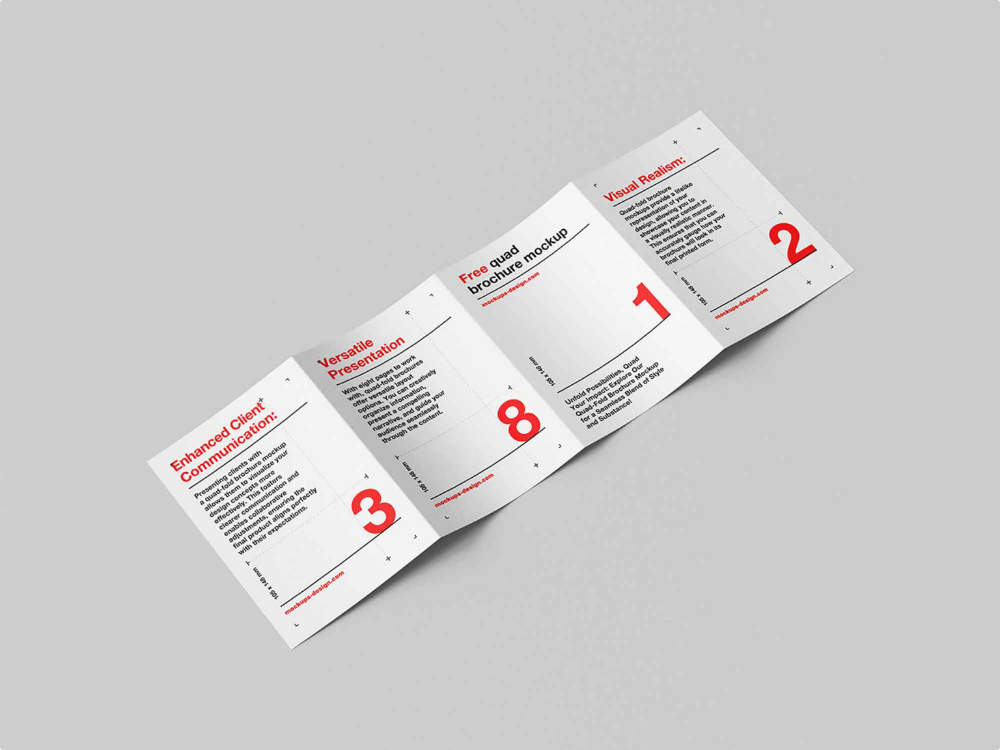How many sections does the brochure have?
Using the image as a reference, give an elaborate response to the question.

The caption states that the brochure is divided into distinct sections, each showcasing different elements of a design project, but it does not provide a specific number of sections.